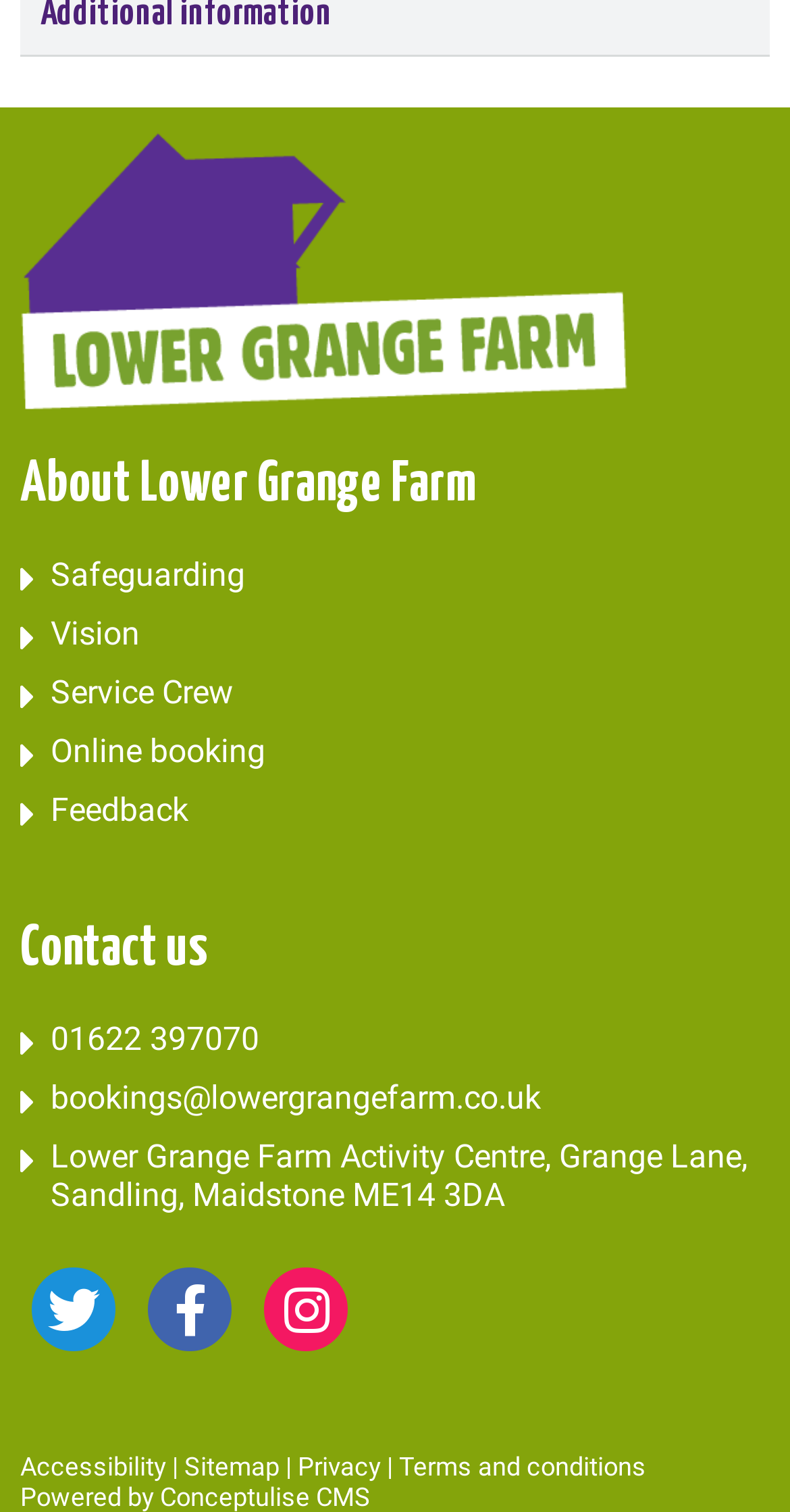What is the name of the farm?
Please answer the question with a detailed response using the information from the screenshot.

The name of the farm can be found in the logo image at the top of the webpage, which is described as 'Lower Grange Farm logo'.